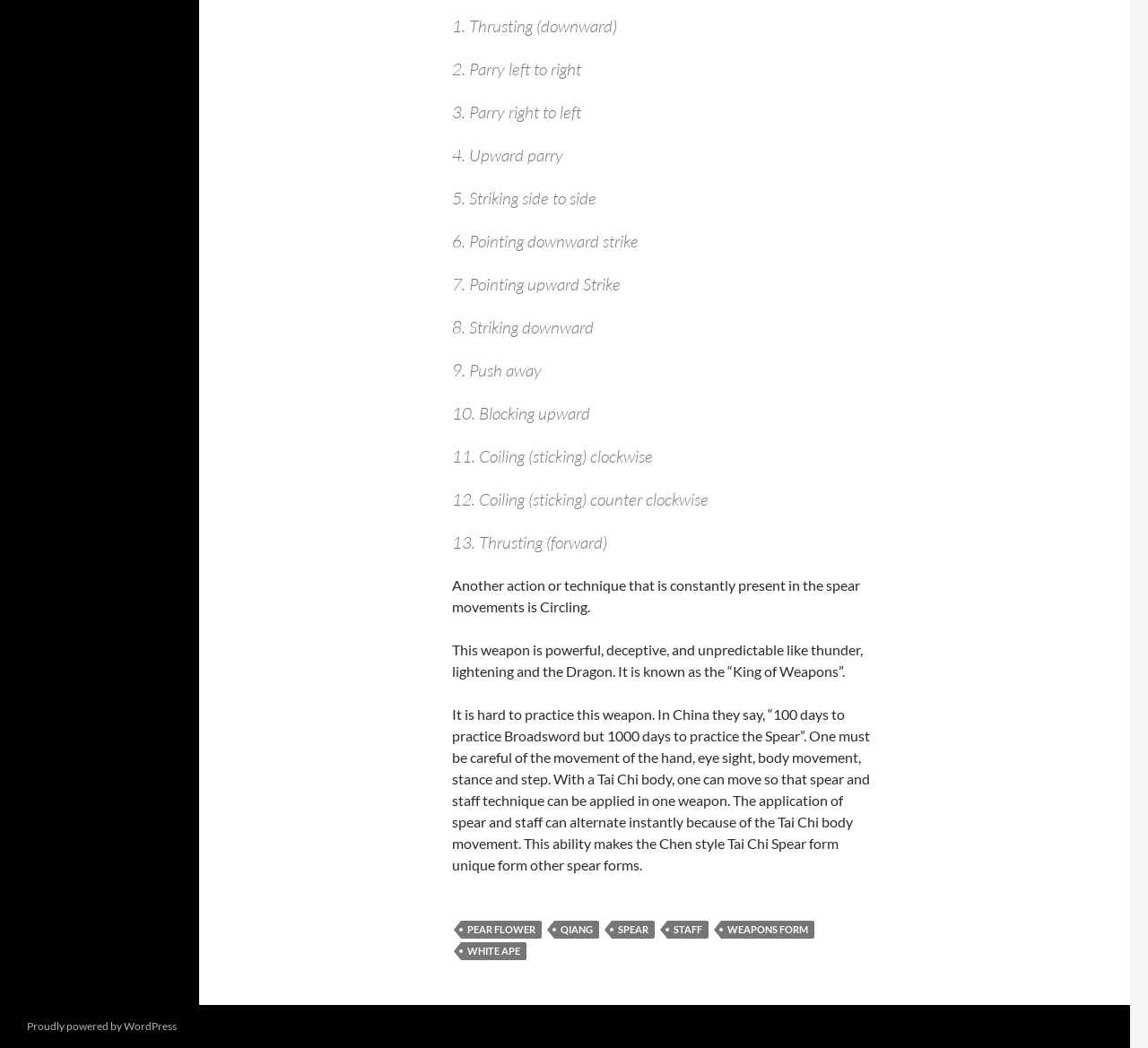Provide a single word or phrase to answer the given question: 
What is the name of the style of Tai Chi mentioned?

Chen style